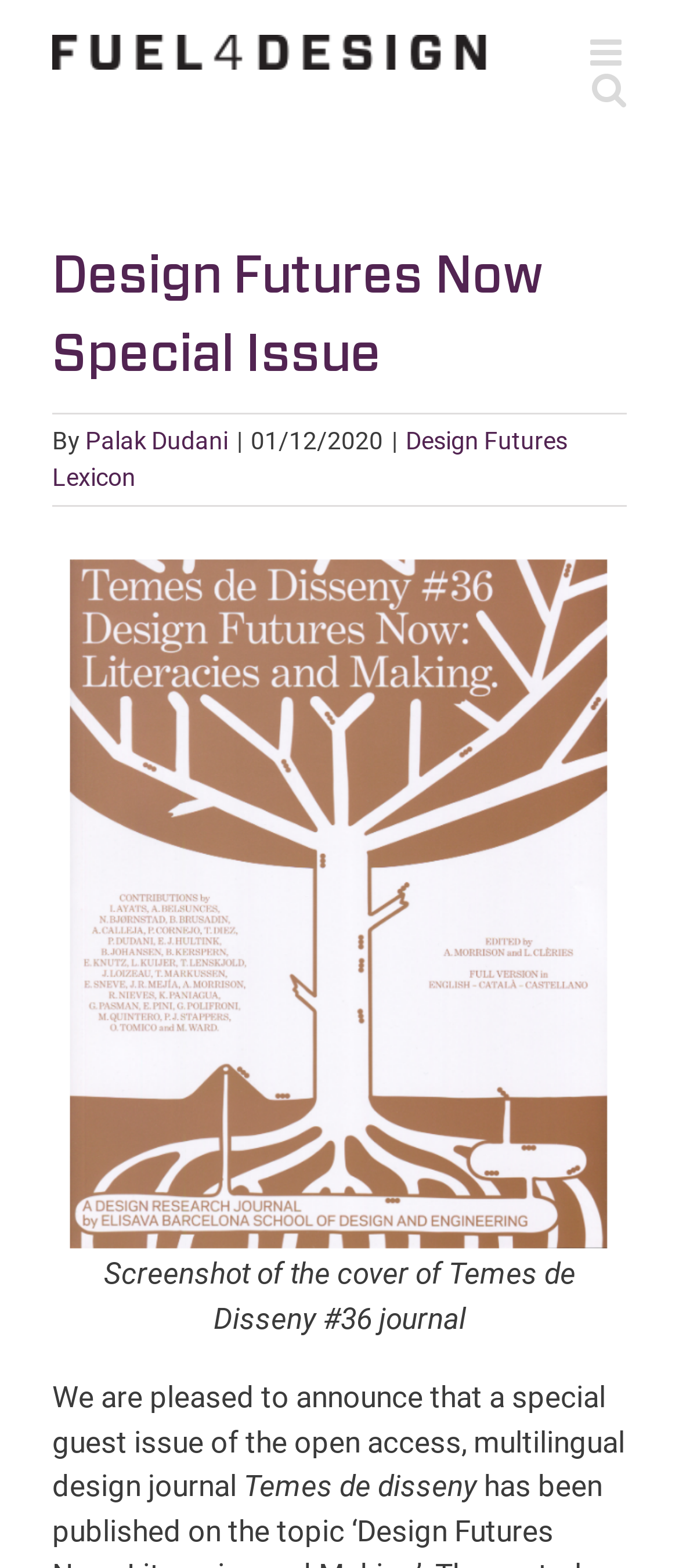Respond to the question with just a single word or phrase: 
Who is the author of the article?

Palak Dudani